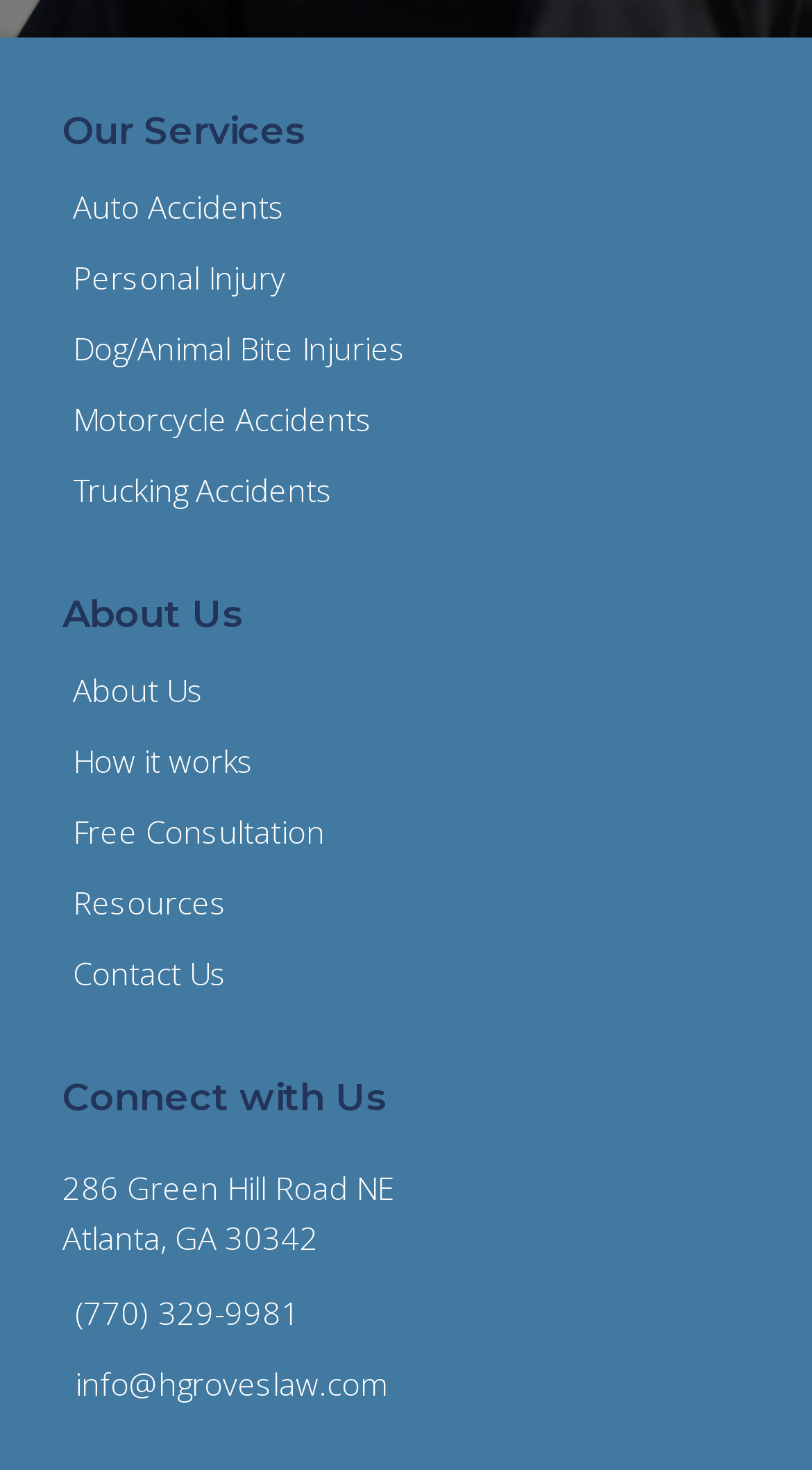Please determine the bounding box coordinates of the element to click on in order to accomplish the following task: "Contact Us". Ensure the coordinates are four float numbers ranging from 0 to 1, i.e., [left, top, right, bottom].

[0.077, 0.651, 0.279, 0.672]